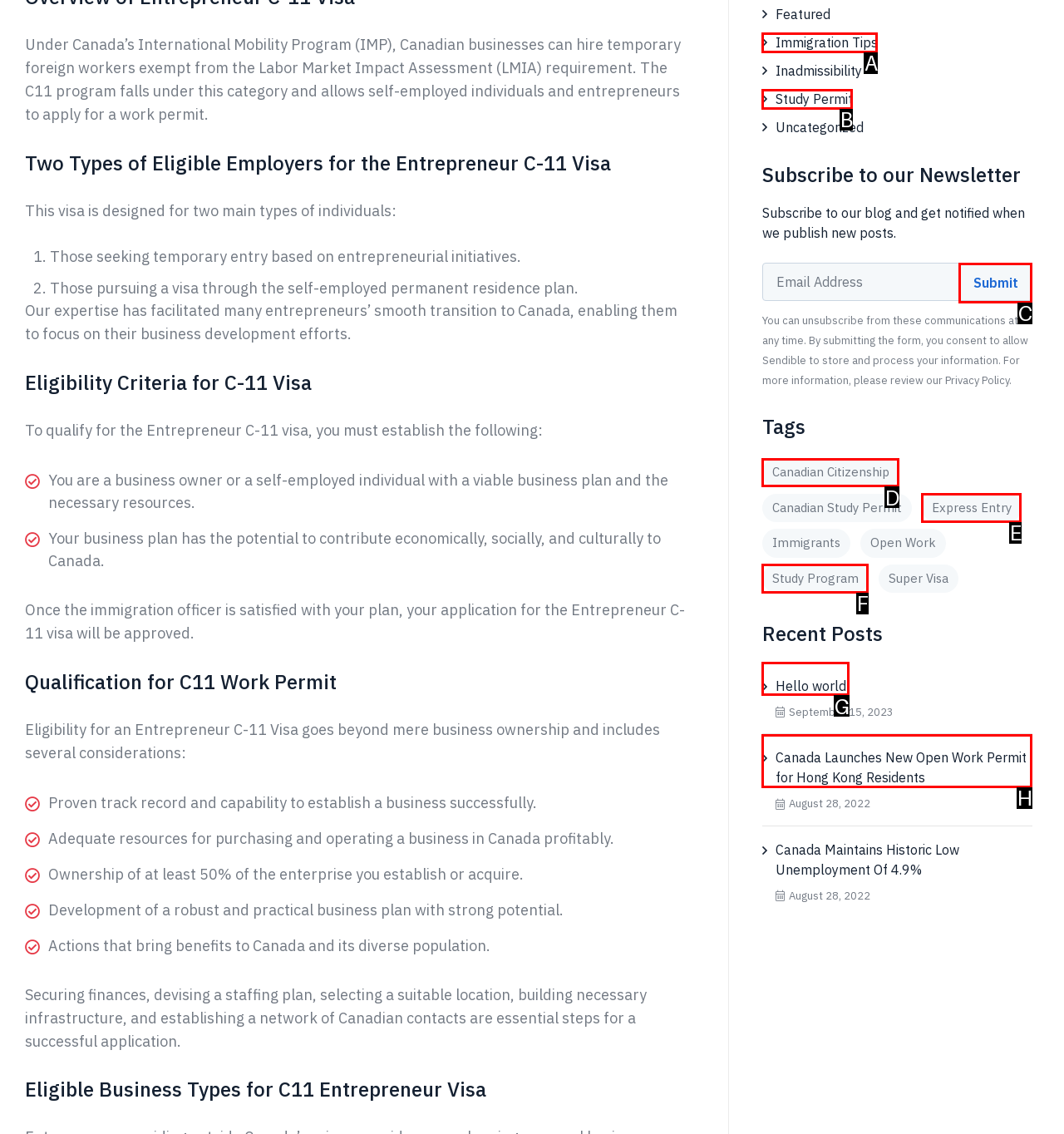Determine the option that best fits the description: Hello world!
Reply with the letter of the correct option directly.

G